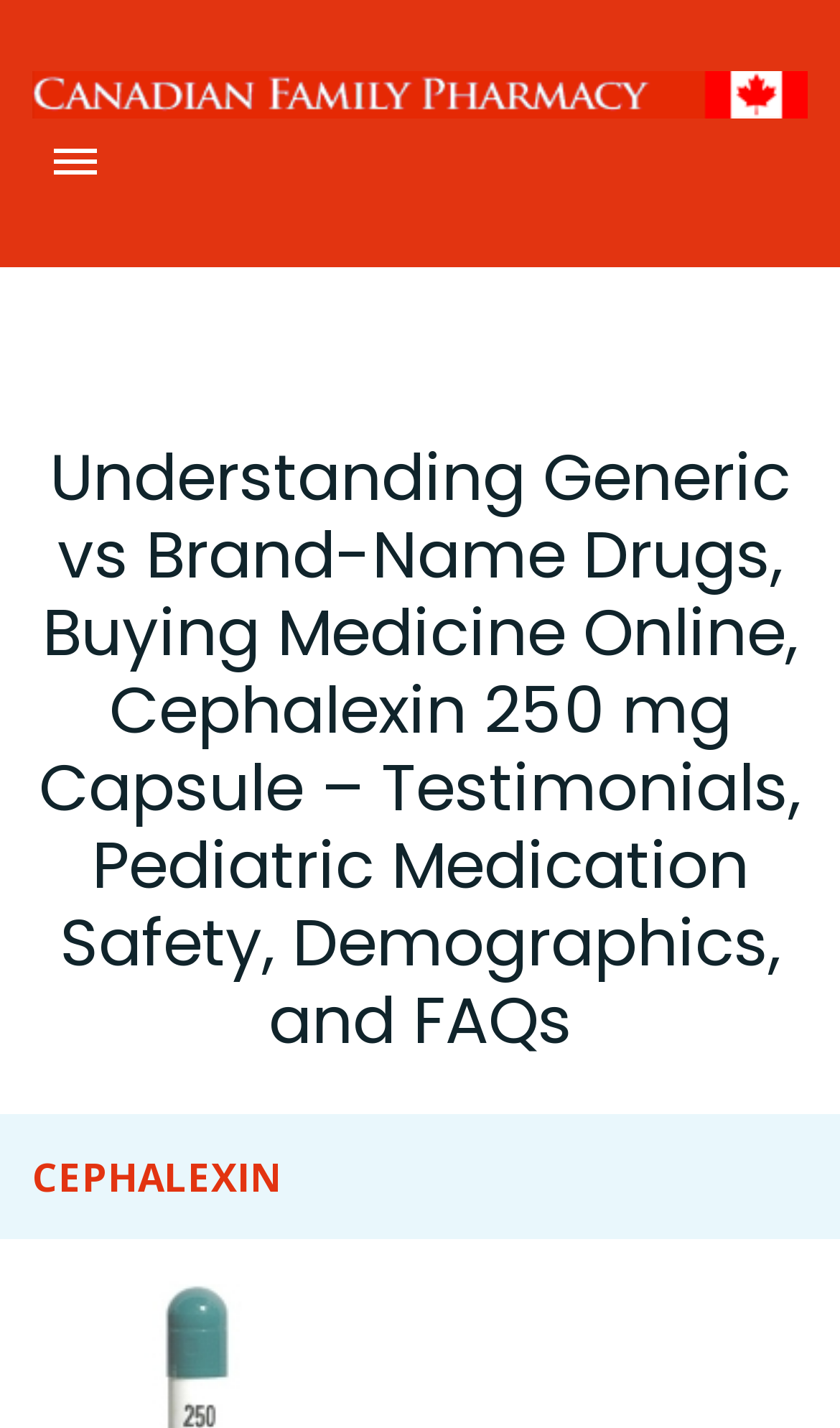Use a single word or phrase to answer the question:
What is the format of the webpage content?

Text-based